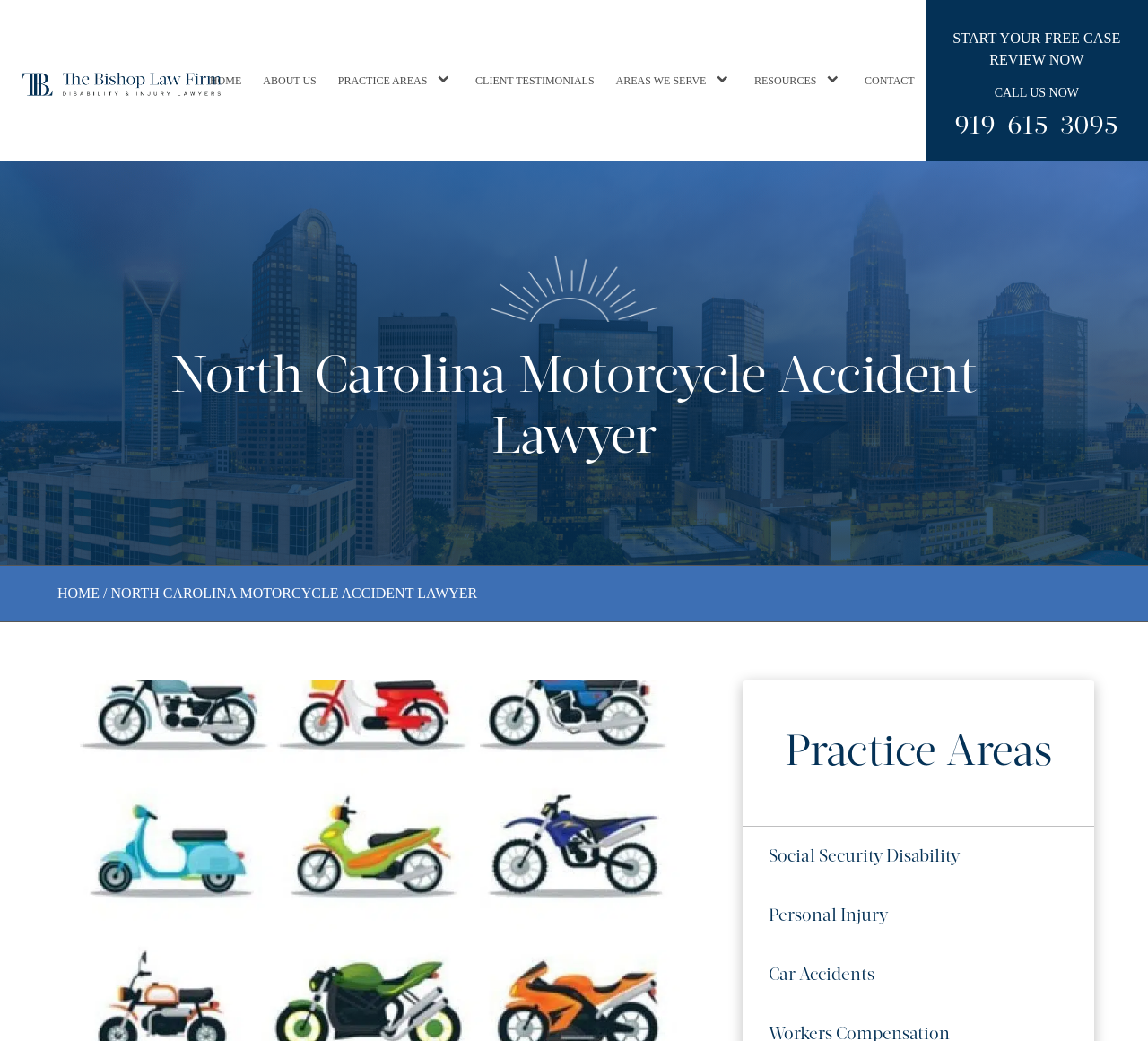Determine the bounding box coordinates of the UI element described by: "Resources".

[0.648, 0.067, 0.744, 0.088]